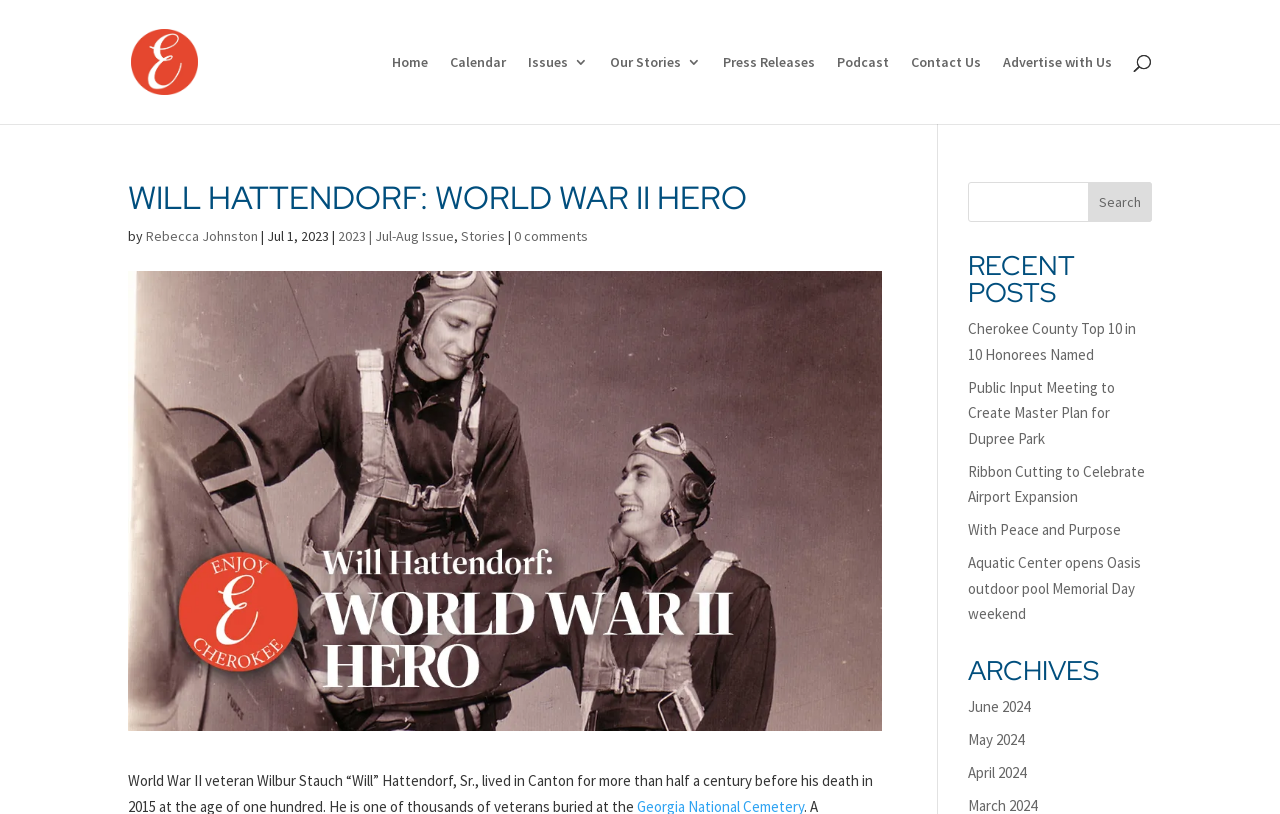Who wrote the story about Will Hattendorf?
Offer a detailed and exhaustive answer to the question.

The author of the story can be found next to the heading 'WILL HATTENDORF: WORLD WAR II HERO' where it says 'by Rebecca Johnston'.